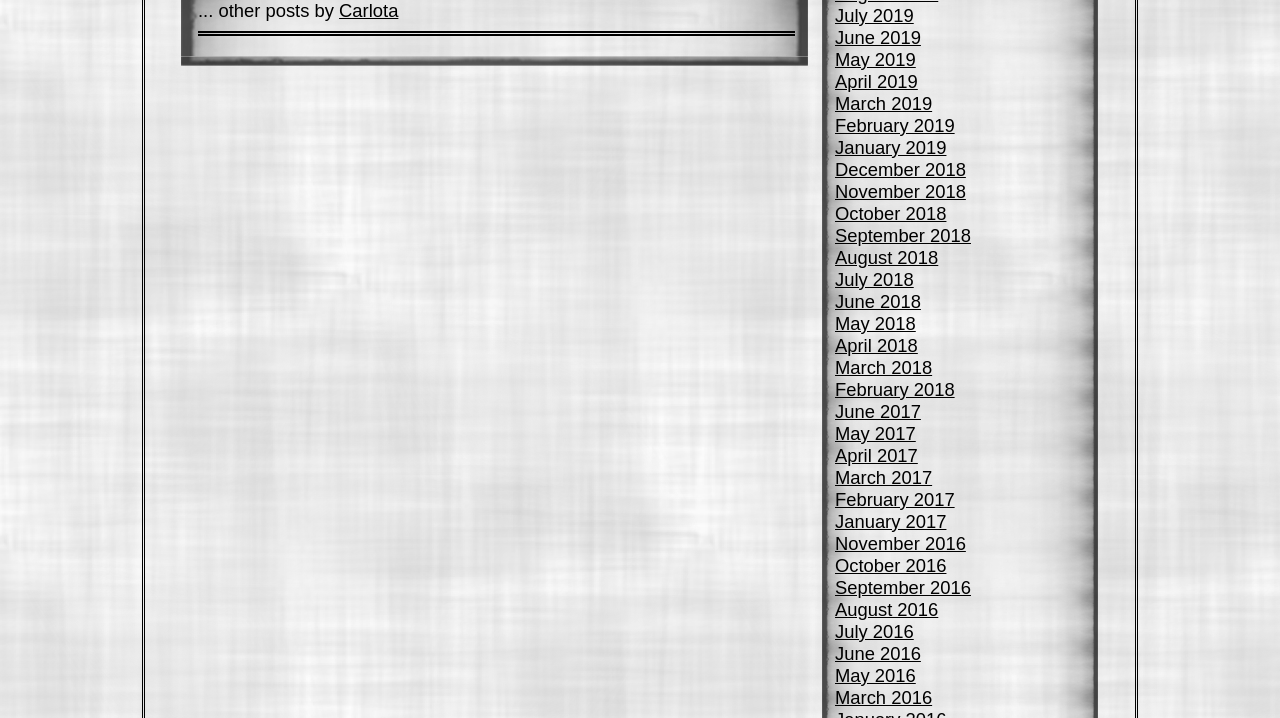Identify the bounding box coordinates of the region that needs to be clicked to carry out this instruction: "view posts in June 2018". Provide these coordinates as four float numbers ranging from 0 to 1, i.e., [left, top, right, bottom].

[0.652, 0.405, 0.719, 0.435]